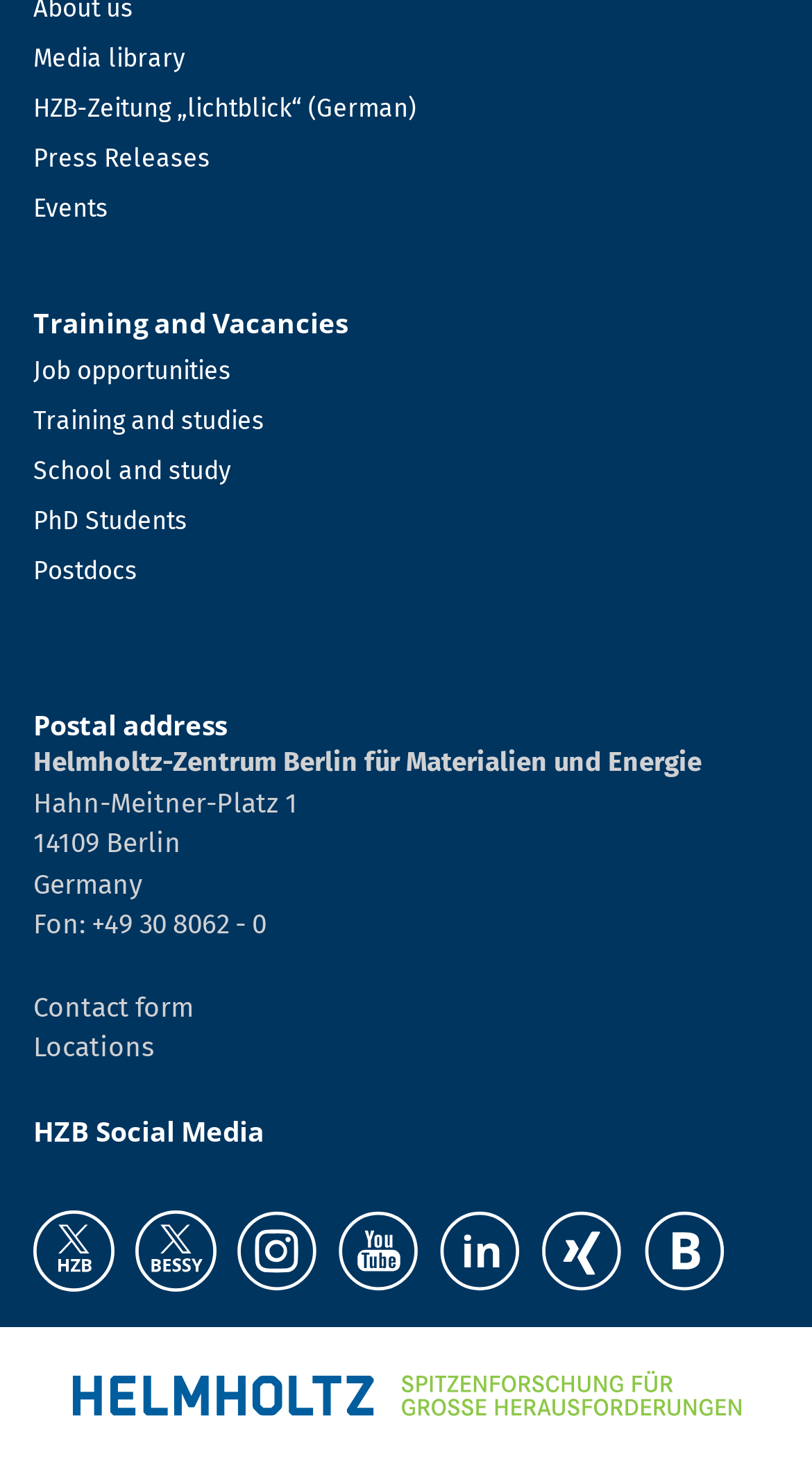Please provide a brief answer to the question using only one word or phrase: 
What is the name of the publication of HZB?

lichtblick